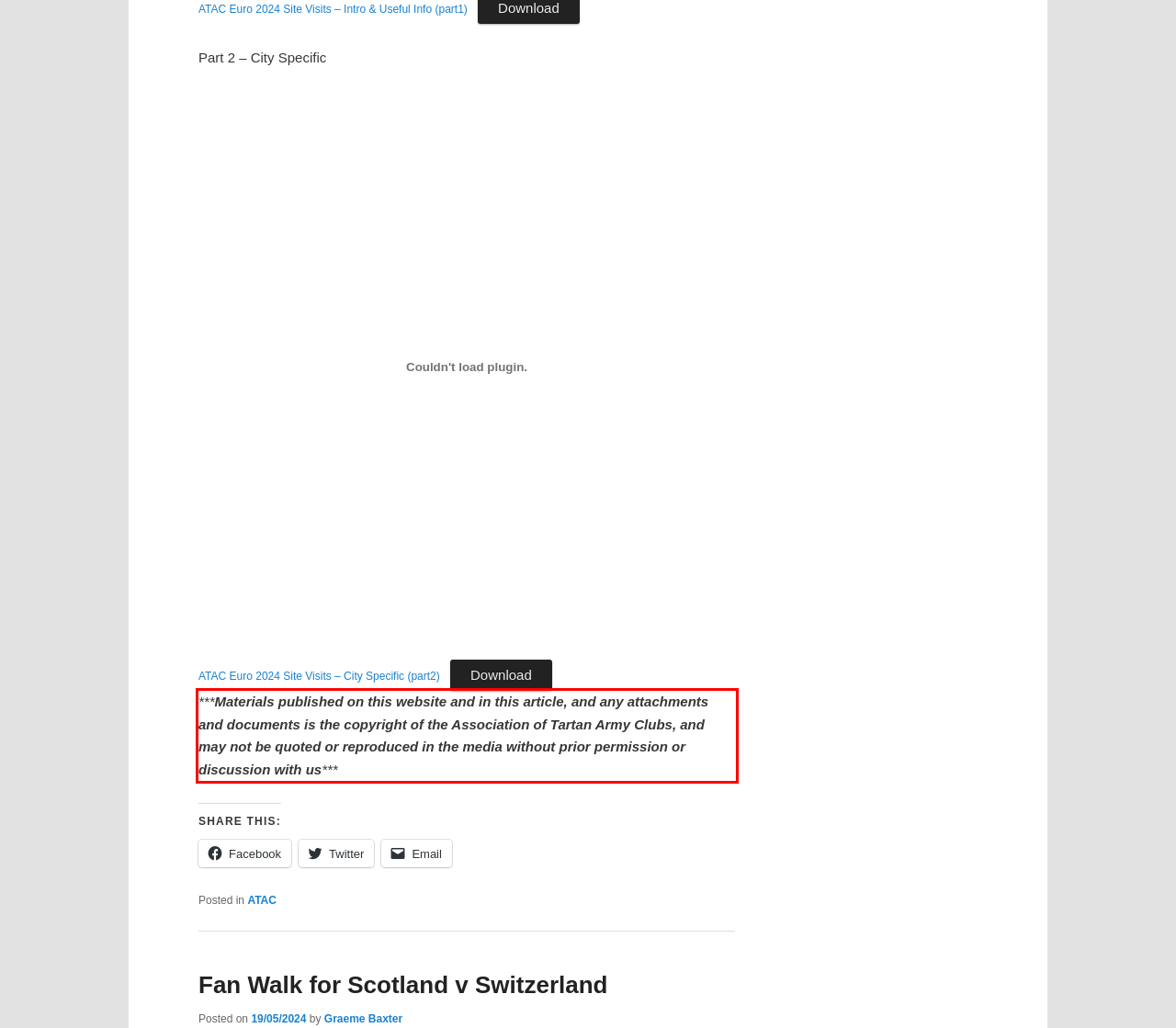Analyze the red bounding box in the provided webpage screenshot and generate the text content contained within.

***Materials published on this website and in this article, and any attachments and documents is the copyright of the Association of Tartan Army Clubs, and may not be quoted or reproduced in the media without prior permission or discussion with us***